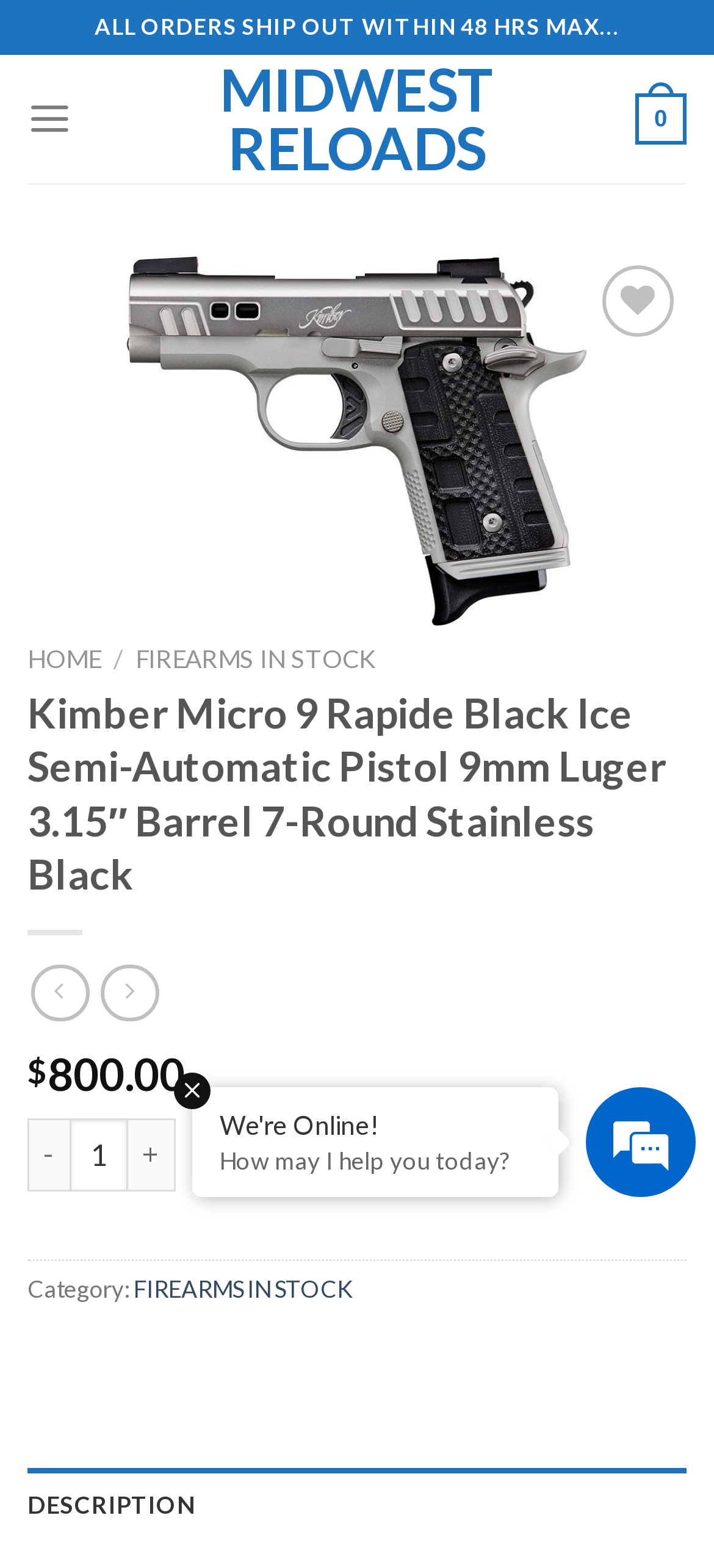Identify the bounding box coordinates of the area that should be clicked in order to complete the given instruction: "Click on the 'ADD TO CART' button". The bounding box coordinates should be four float numbers between 0 and 1, i.e., [left, top, right, bottom].

[0.295, 0.713, 0.689, 0.76]